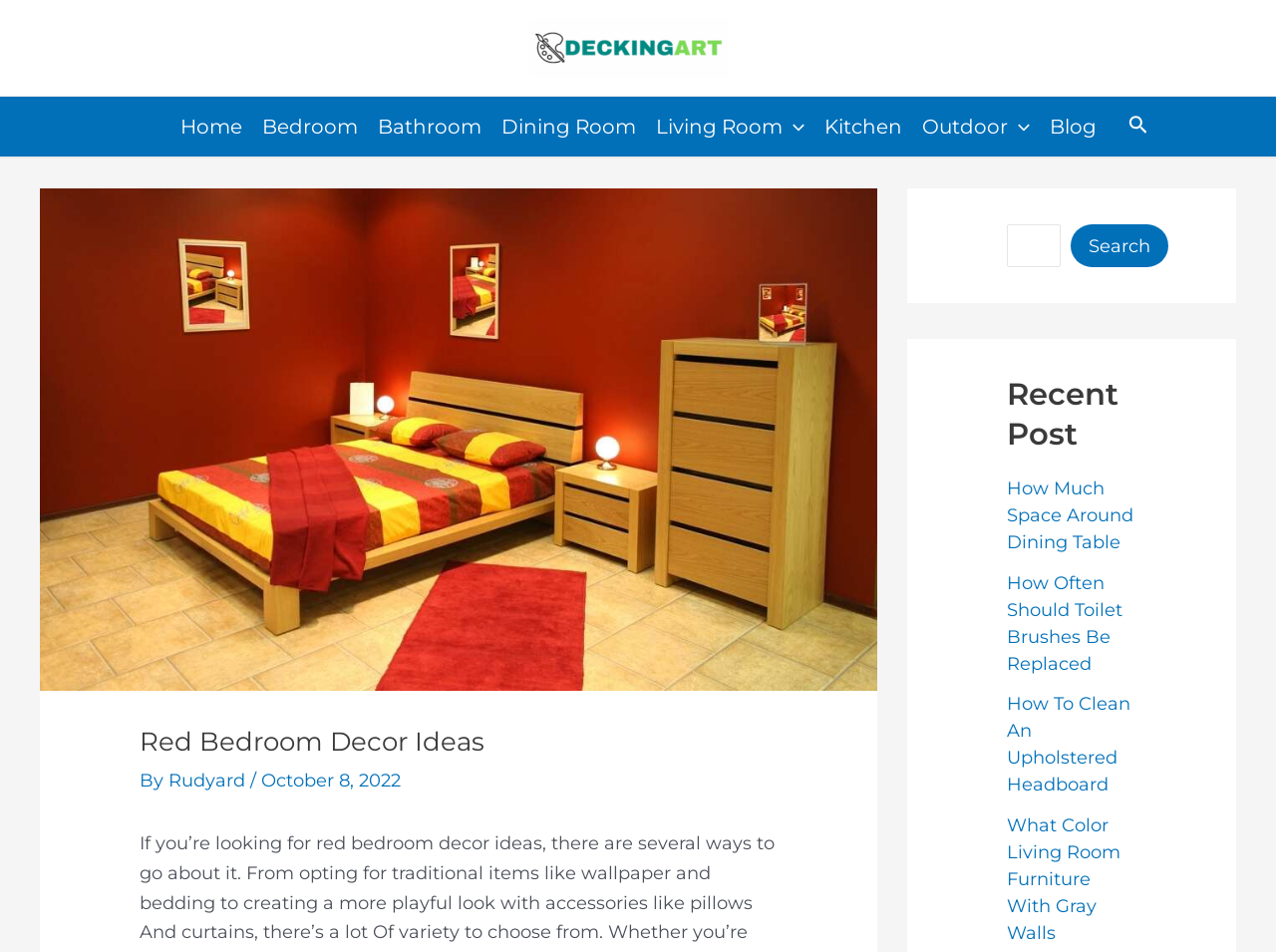Given the element description, predict the bounding box coordinates in the format (top-left x, top-left y, bottom-right x, bottom-right y). Make sure all values are between 0 and 1. Here is the element description: parent_node: Outdoor aria-label="Menu Toggle"

[0.789, 0.112, 0.807, 0.154]